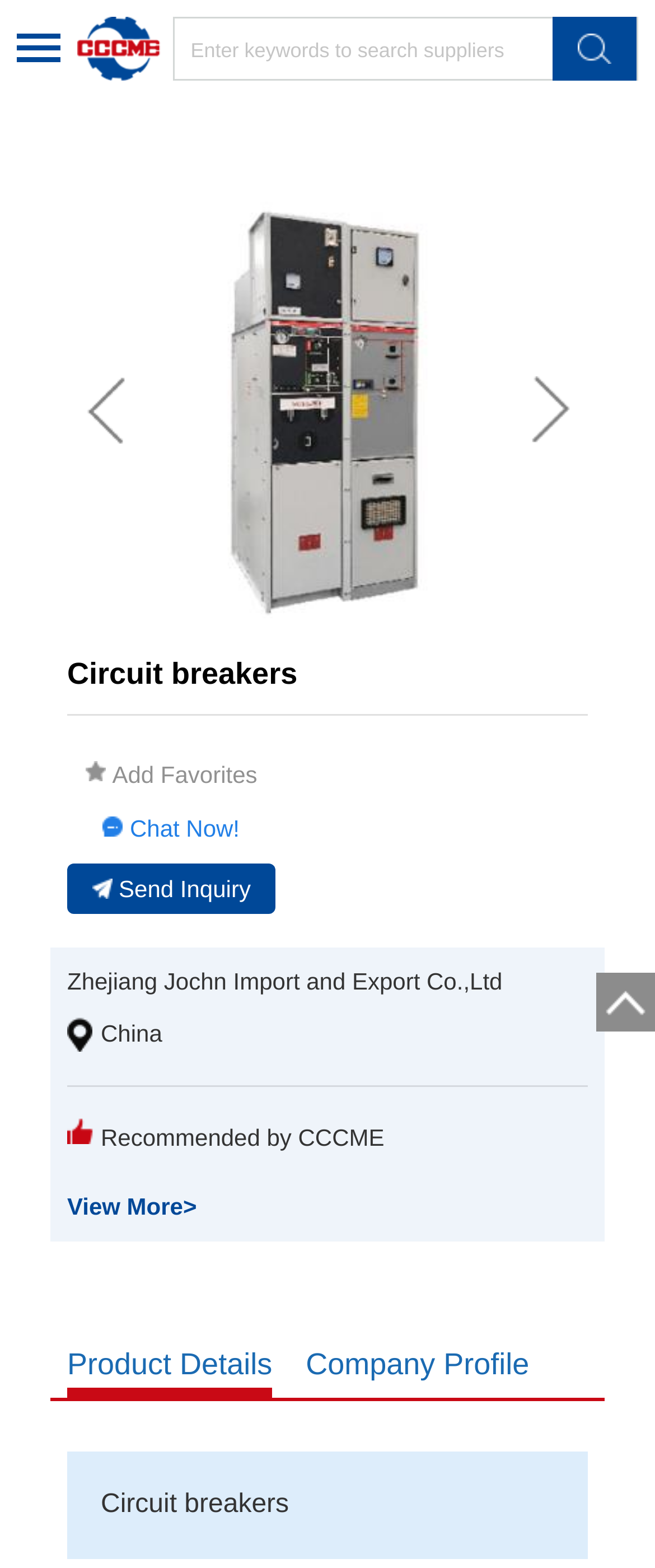Give a short answer using one word or phrase for the question:
What is the name of the company shown?

Zhejiang Jochn Import and Export Co.,Ltd